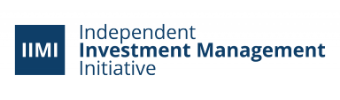Generate a detailed narrative of the image.

The image features the logo of the Independent Investment Management Initiative (IIMI). The design includes the acronym "IIMI" prominently displayed alongside the full name "Independent Investment Management Initiative." The logo reflects the organization's commitment to enhancing the asset management sector and advocating for improved financial structures, particularly in the Asia-Pacific region. This branding emphasizes professionalism and a forward-thinking approach in investment management.